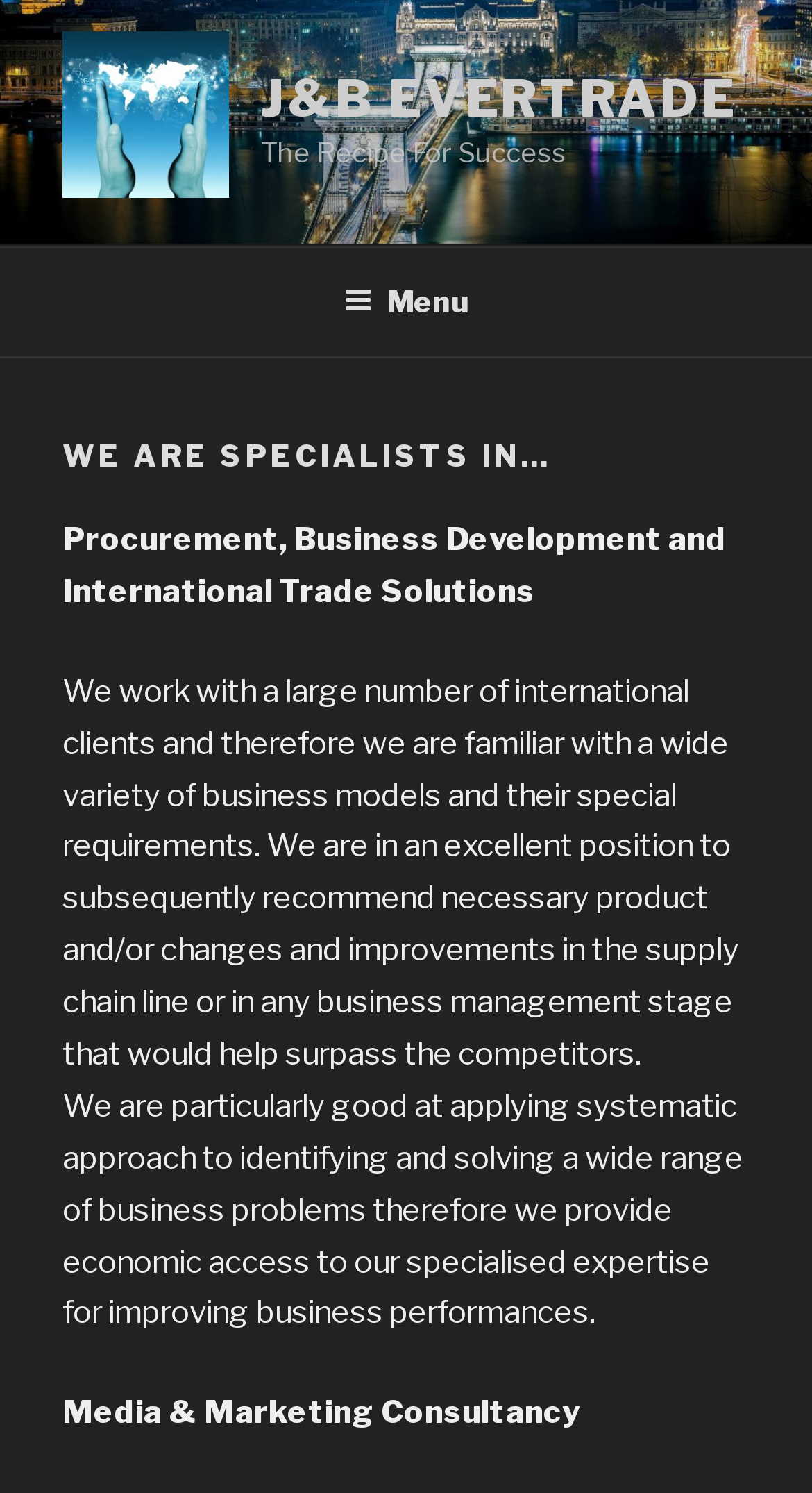Please find and give the text of the main heading on the webpage.

WE ARE SPECIALISTS IN…